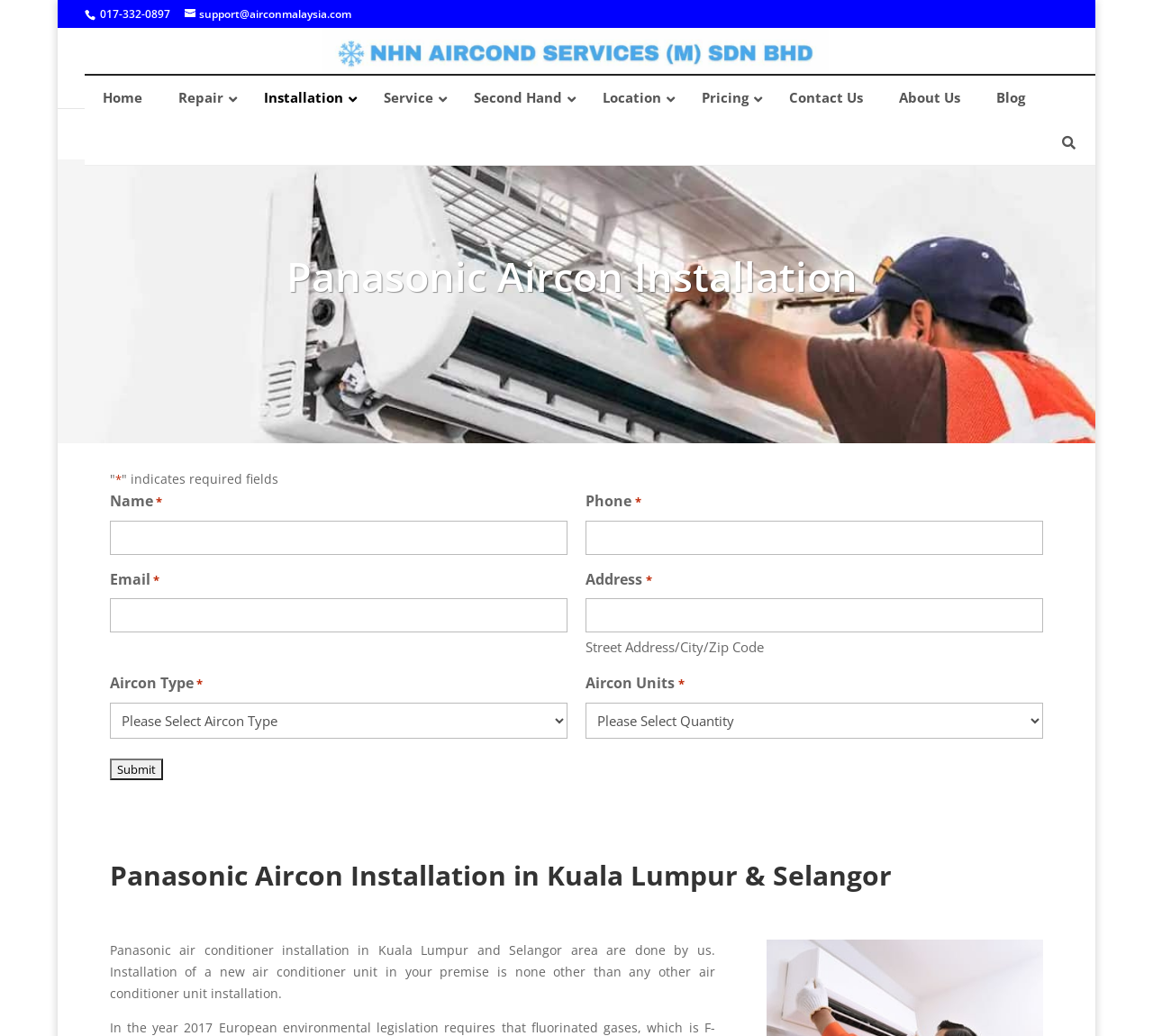What can be installed in a premise?
Please answer the question with as much detail as possible using the screenshot.

According to the content of the webpage, a new air conditioner unit can be installed in a premise, as mentioned in the paragraph describing the installation service.